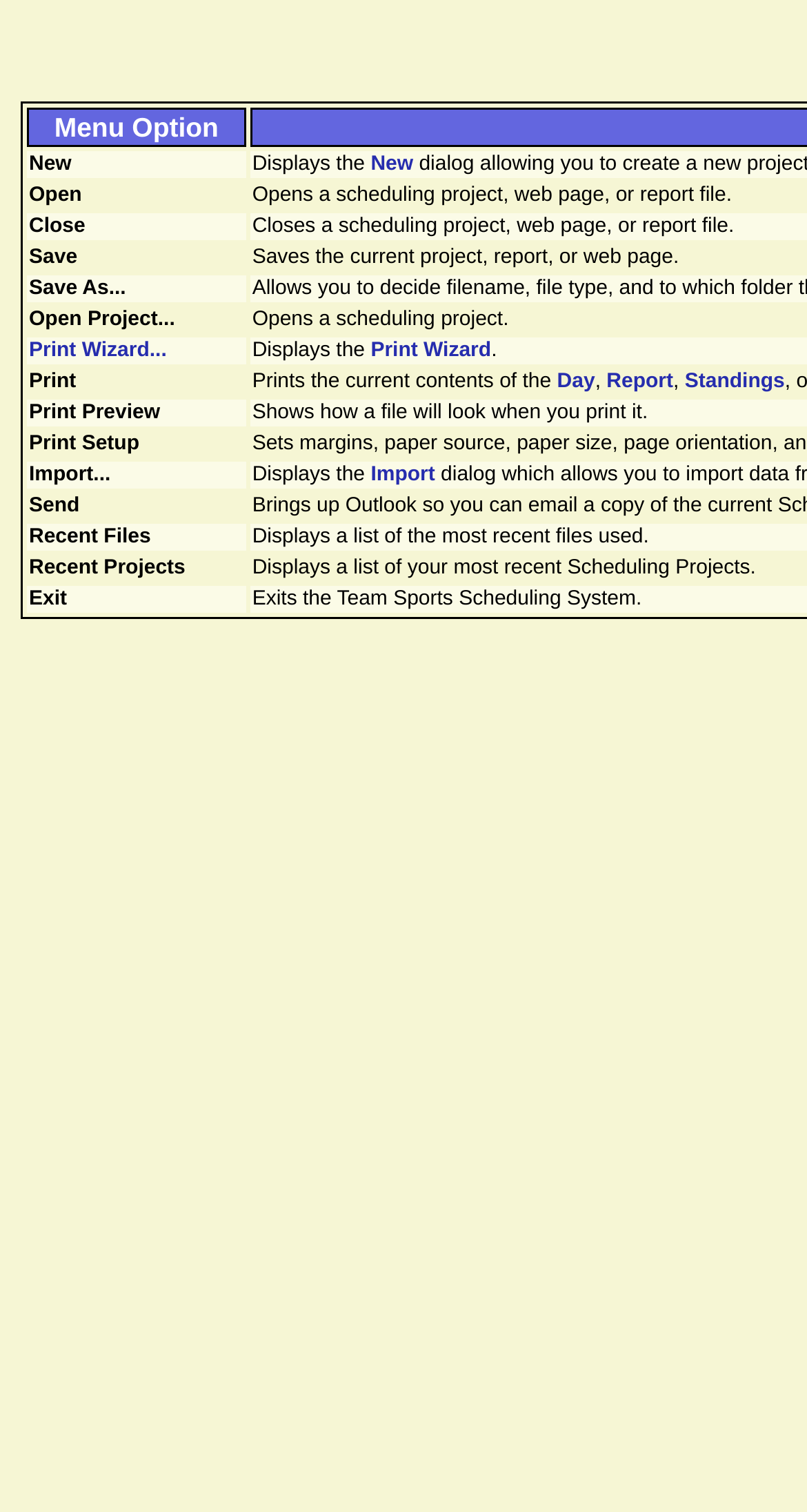How many menu options are there between 'Open' and 'Save'? Examine the screenshot and reply using just one word or a brief phrase.

1